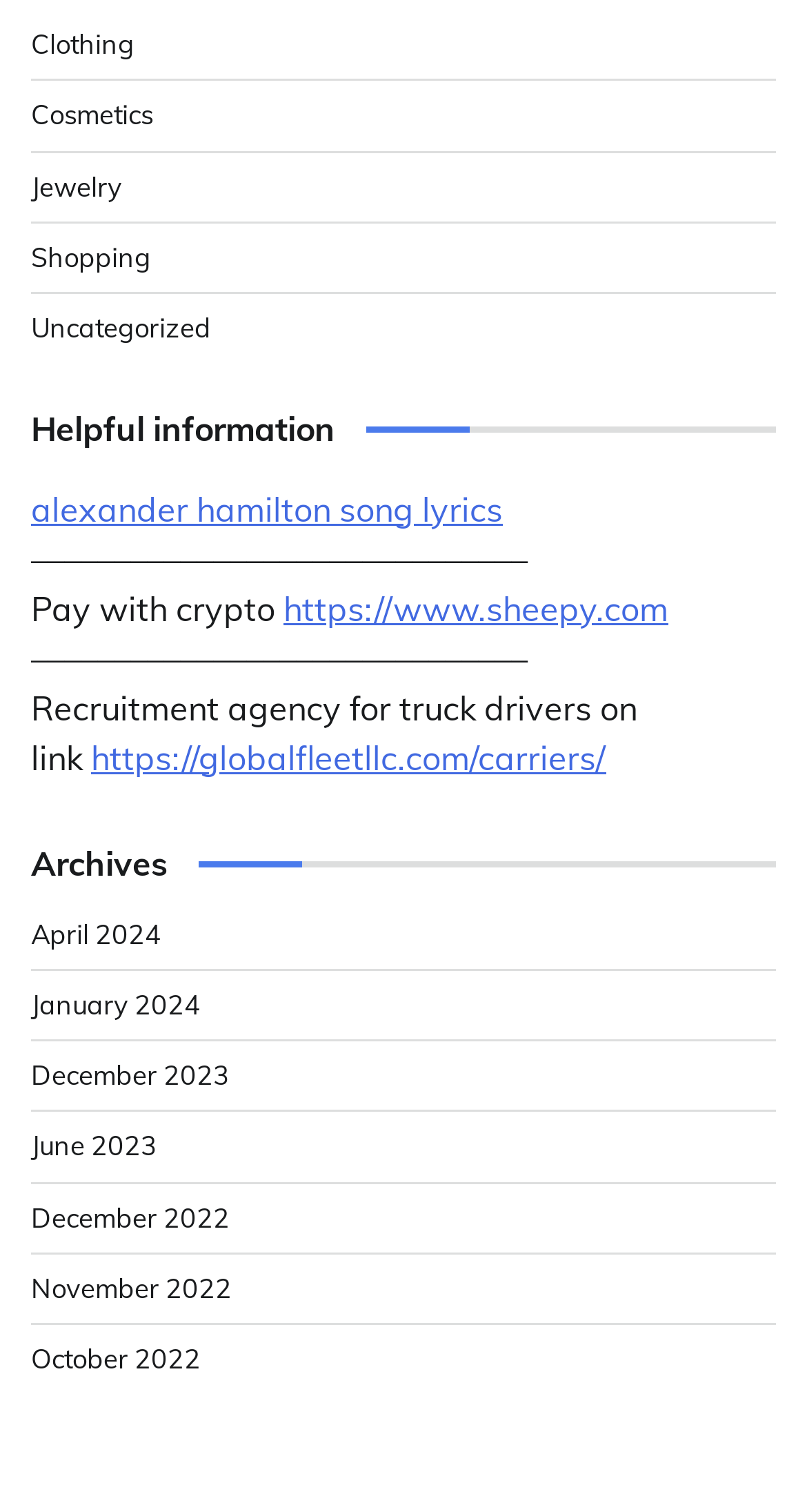Find the bounding box of the element with the following description: "April 2024". The coordinates must be four float numbers between 0 and 1, formatted as [left, top, right, bottom].

[0.038, 0.606, 0.2, 0.628]